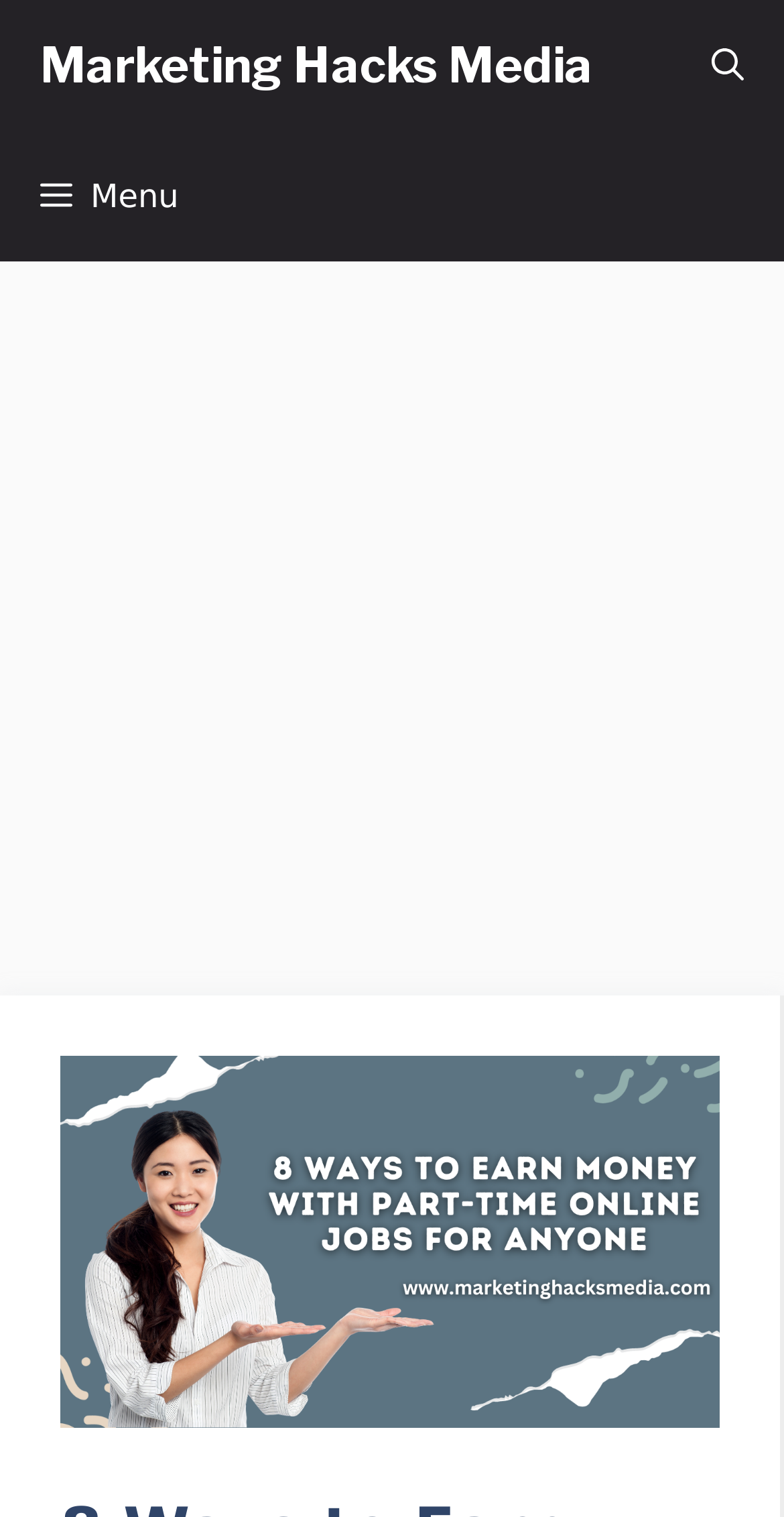Identify the bounding box for the UI element specified in this description: "Marketing Hacks Media". The coordinates must be four float numbers between 0 and 1, formatted as [left, top, right, bottom].

[0.051, 0.0, 0.756, 0.086]